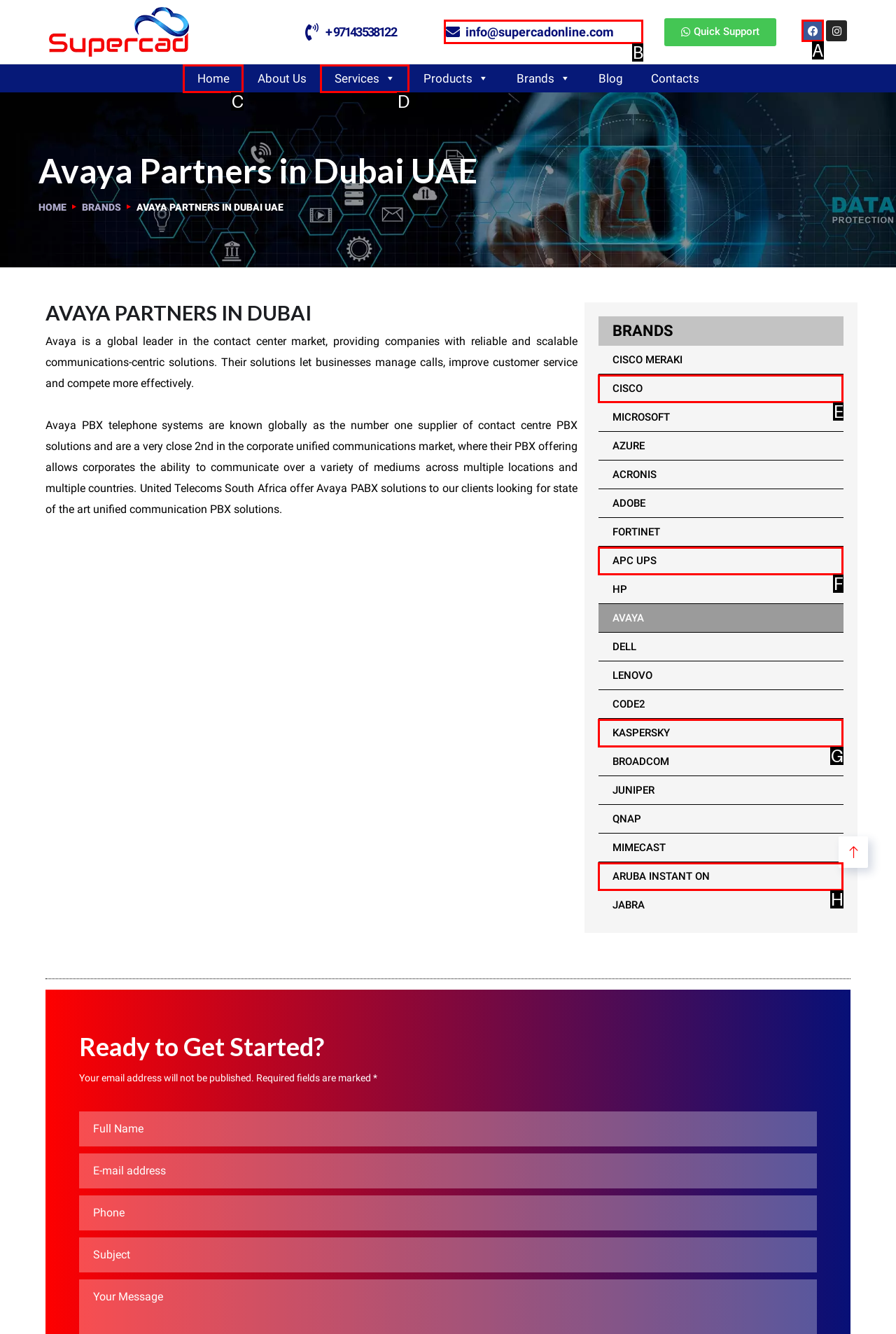Which lettered option should be clicked to perform the following task: Visit the Facebook page
Respond with the letter of the appropriate option.

A